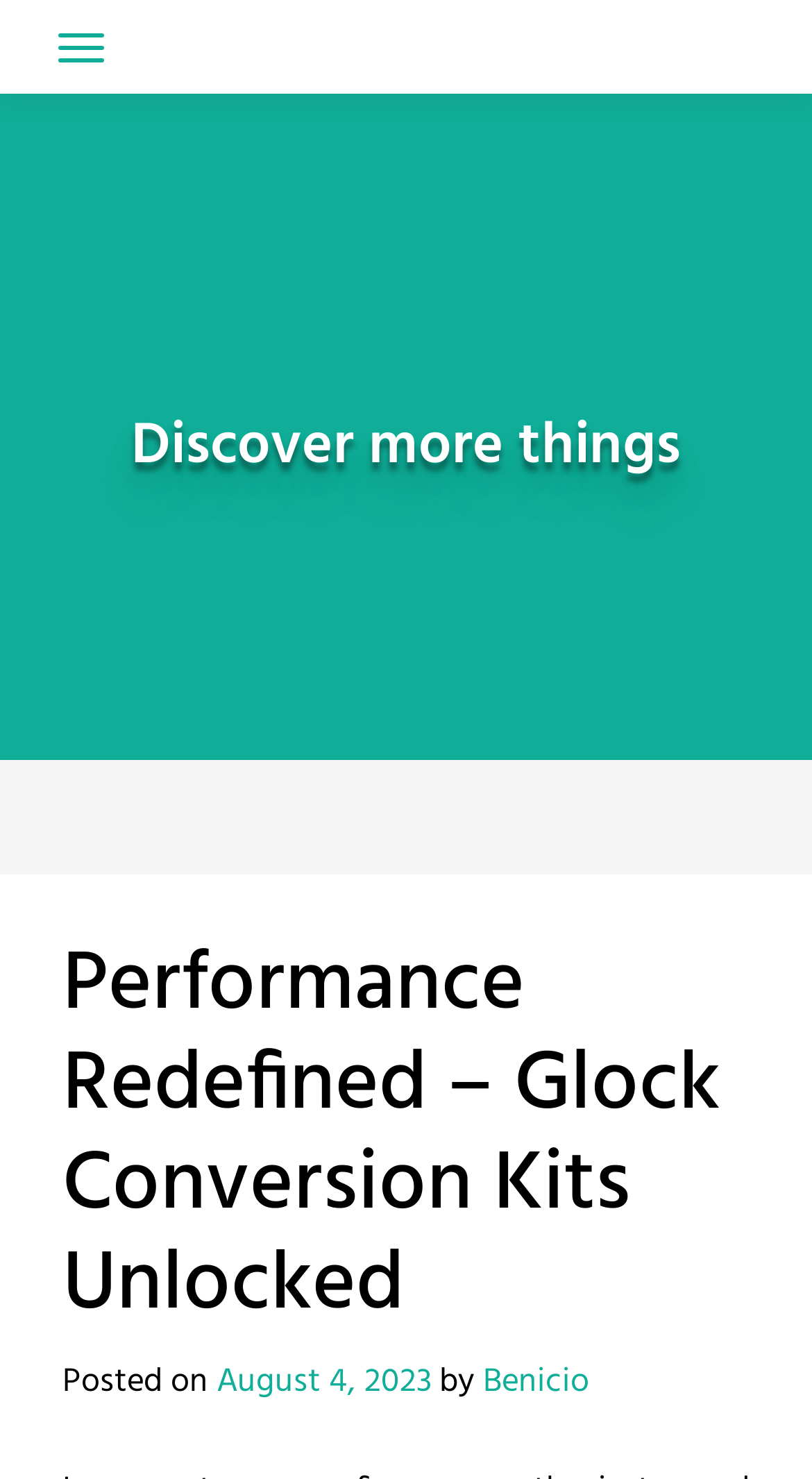Please give a short response to the question using one word or a phrase:
What is the purpose of the toggle navigation button?

To expand or collapse the menu